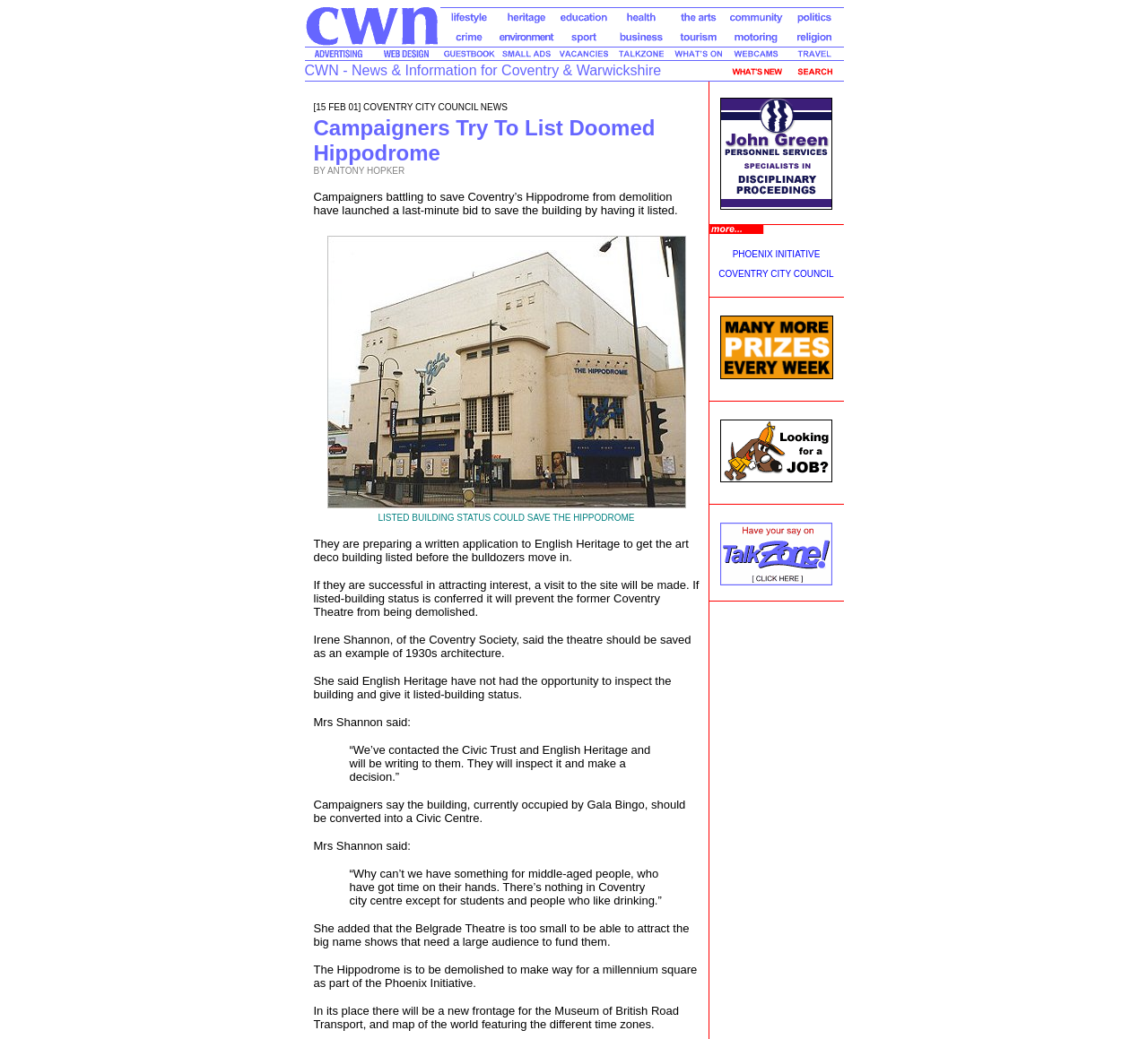Identify the bounding box coordinates of the section to be clicked to complete the task described by the following instruction: "Check Guestbook". The coordinates should be four float numbers between 0 and 1, formatted as [left, top, right, bottom].

[0.383, 0.046, 0.433, 0.06]